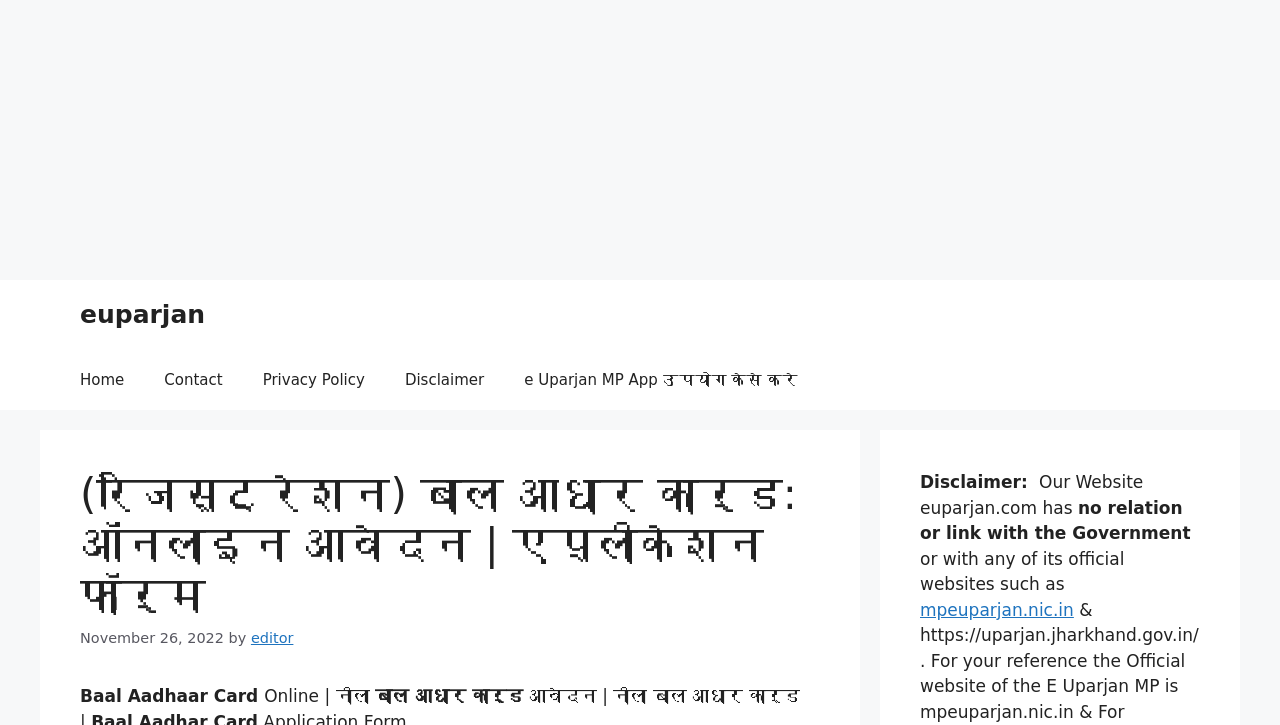Given the element description aria-label="Advertisement" name="aswift_1" title="Advertisement", predict the bounding box coordinates for the UI element in the webpage screenshot. The format should be (top-left x, top-left y, bottom-right x, bottom-right y), and the values should be between 0 and 1.

[0.0, 0.0, 0.938, 0.386]